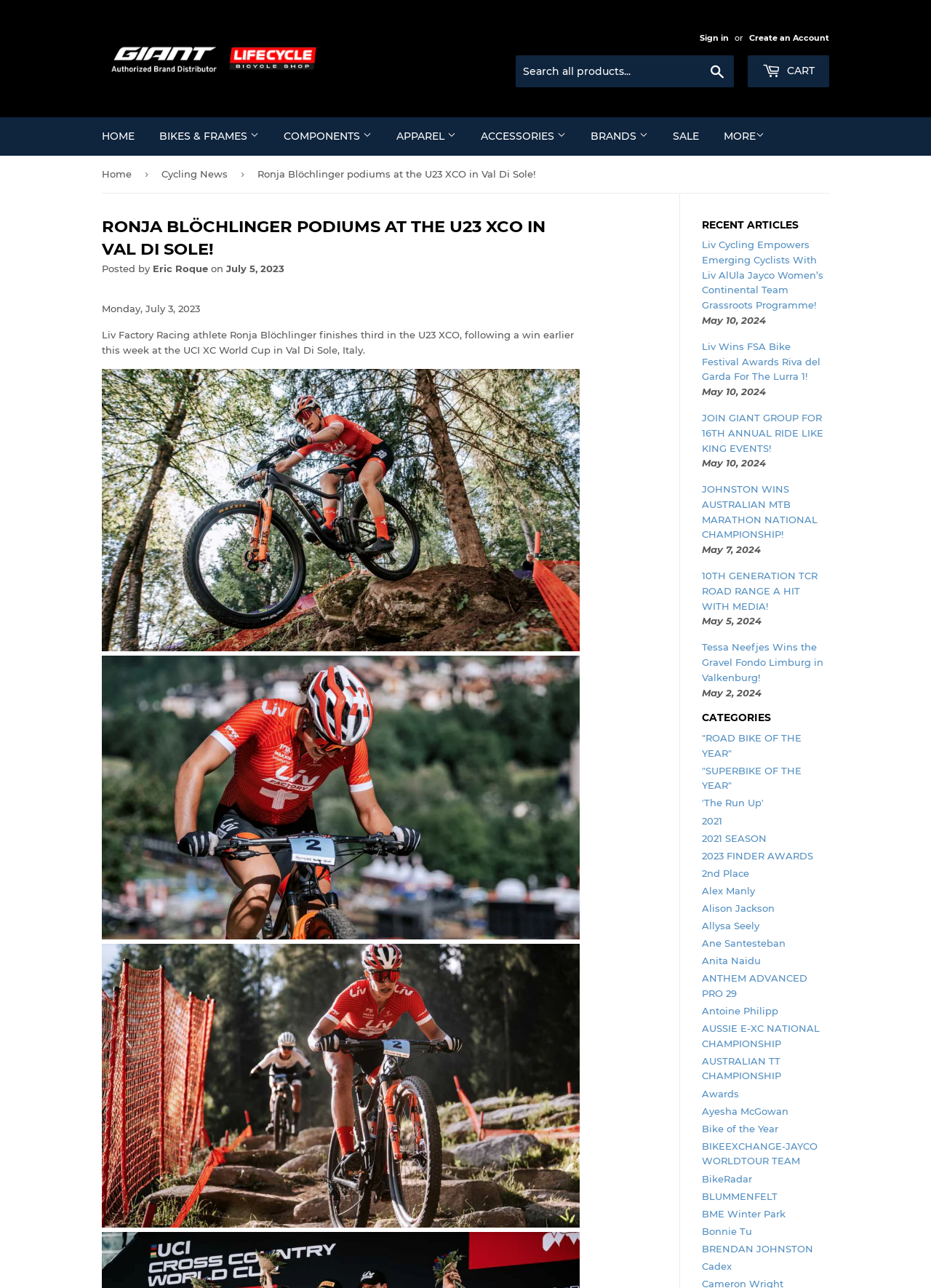Please give the bounding box coordinates of the area that should be clicked to fulfill the following instruction: "Sign in". The coordinates should be in the format of four float numbers from 0 to 1, i.e., [left, top, right, bottom].

[0.752, 0.025, 0.783, 0.033]